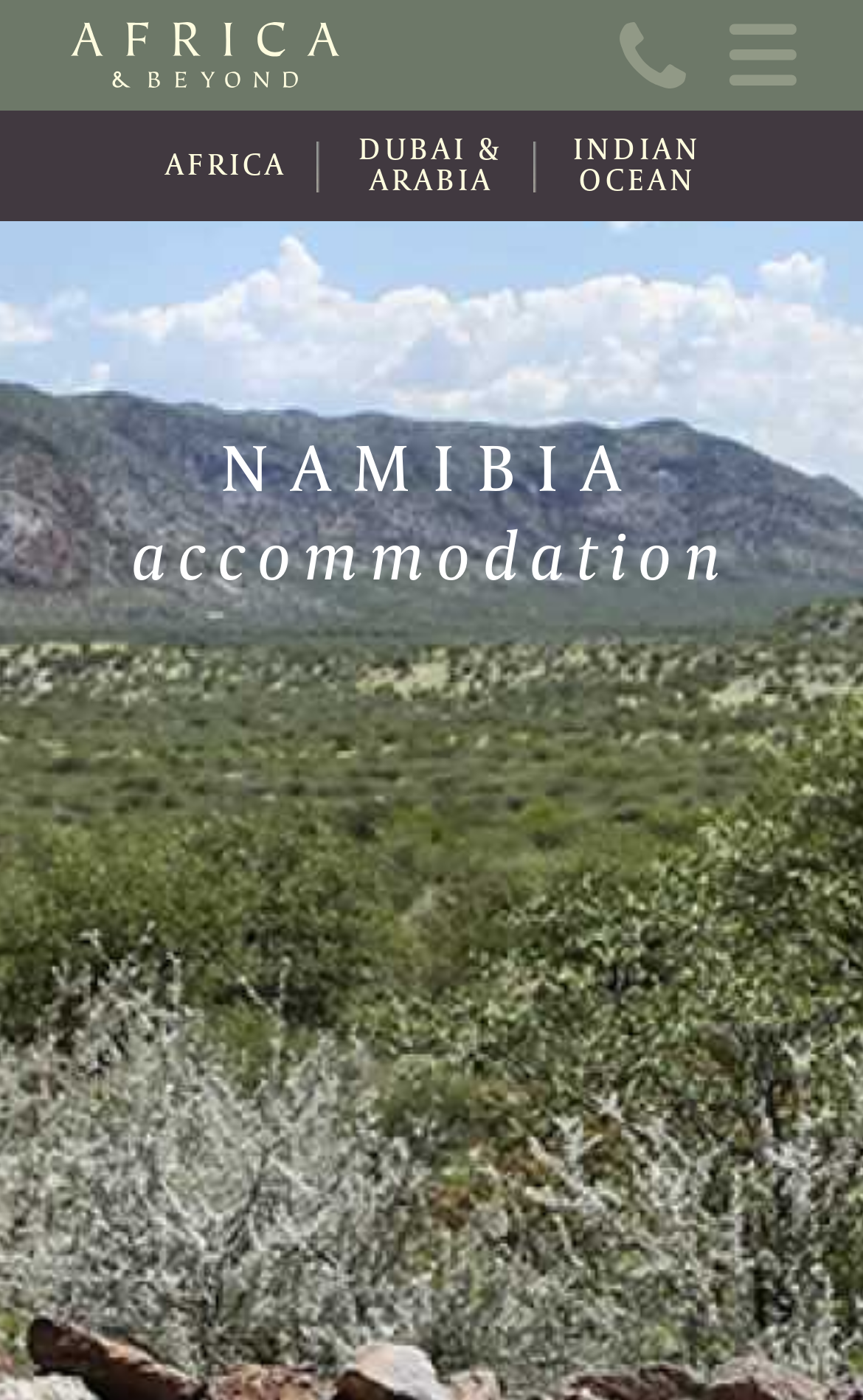What is the bounding box coordinate of the 'Travel Update Covid-19' link?
Examine the image and give a concise answer in one word or a short phrase.

[0.205, 0.558, 0.705, 0.664]